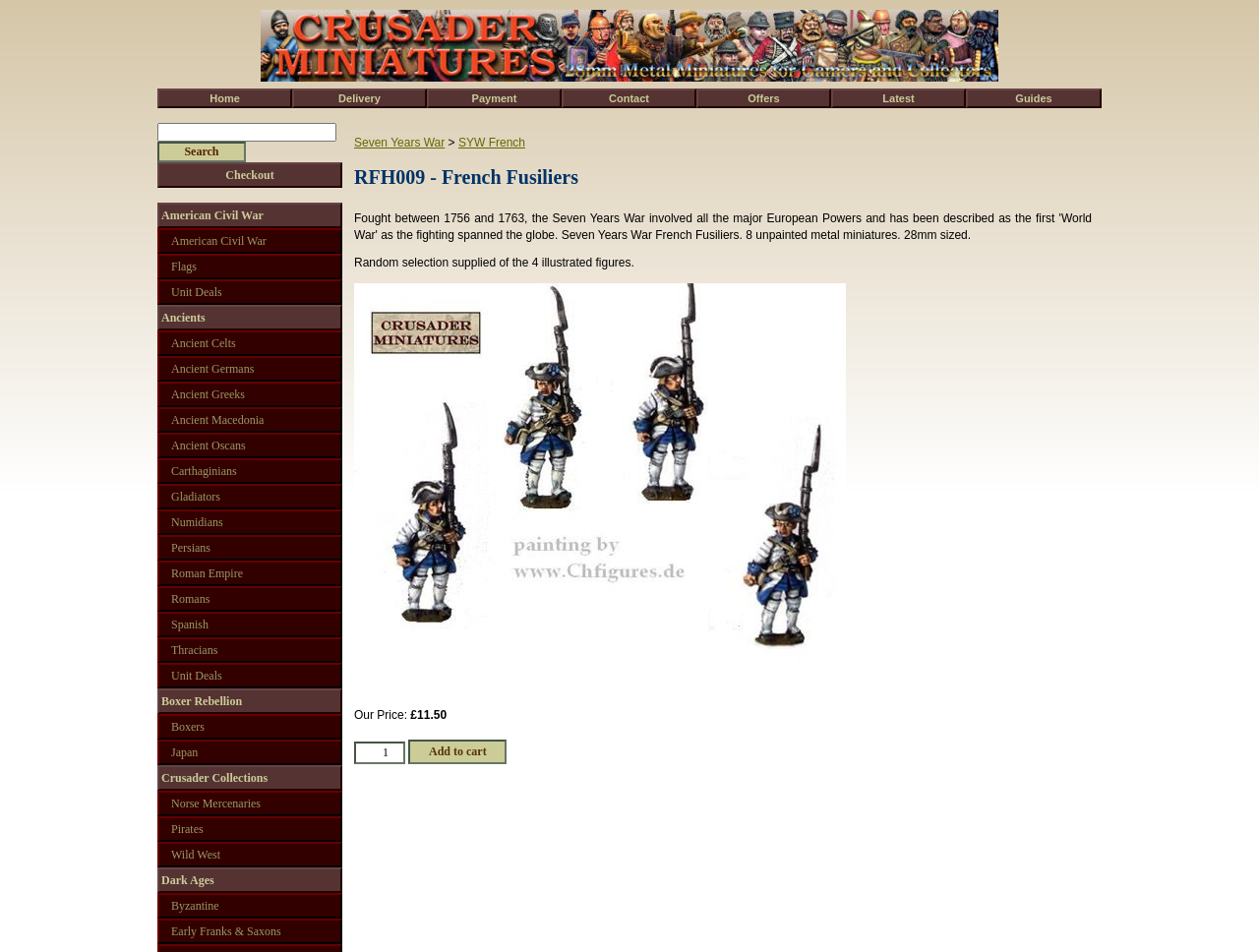What is the purpose of the 'Enter how many items you would like to purchase here' field?
Answer the question based on the image using a single word or a brief phrase.

To enter quantity